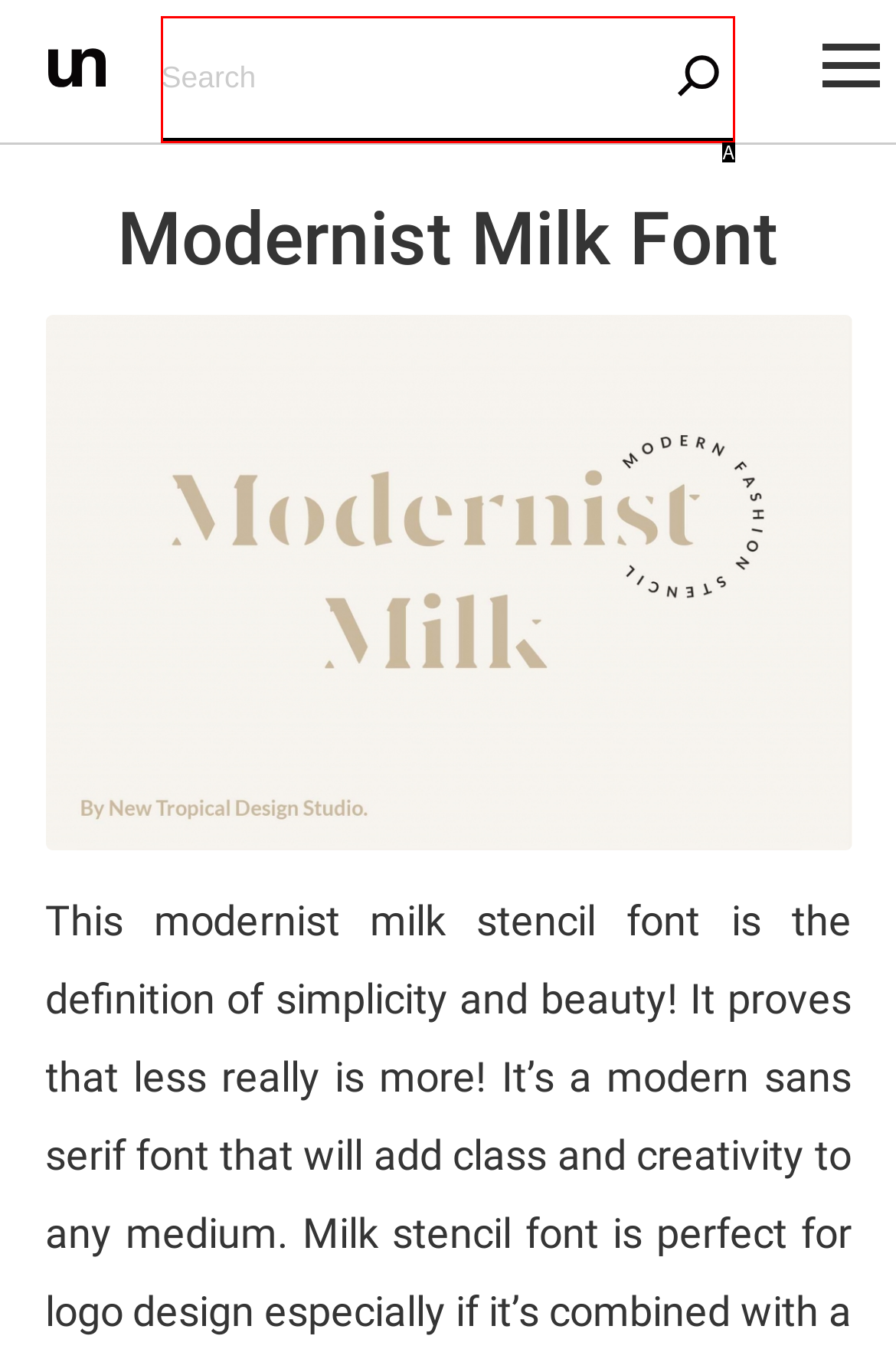Refer to the element description: name="s" placeholder="Search" and identify the matching HTML element. State your answer with the appropriate letter.

A